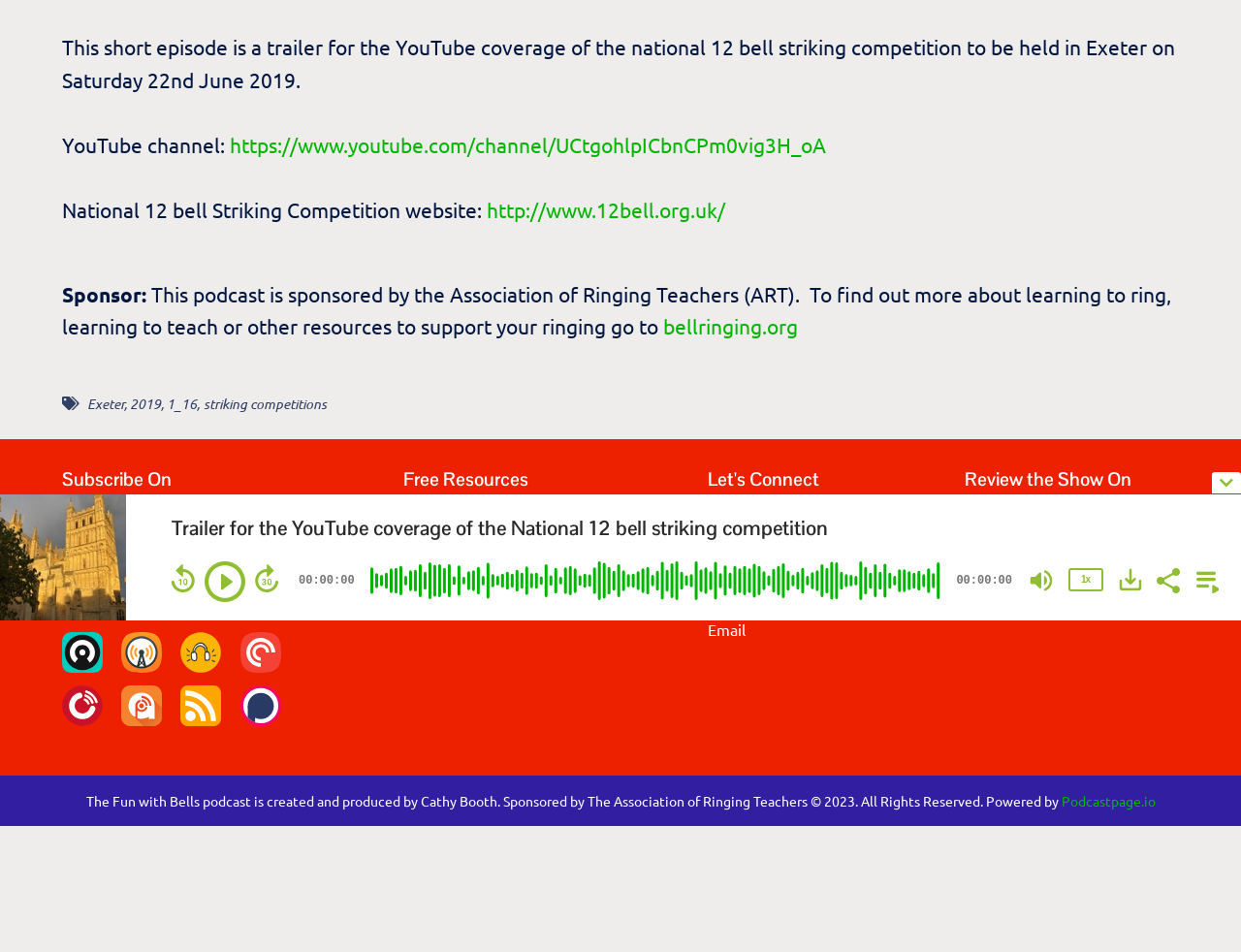Provide the bounding box coordinates for the UI element that is described as: "title="Podcast Addict"".

[0.098, 0.745, 0.131, 0.766]